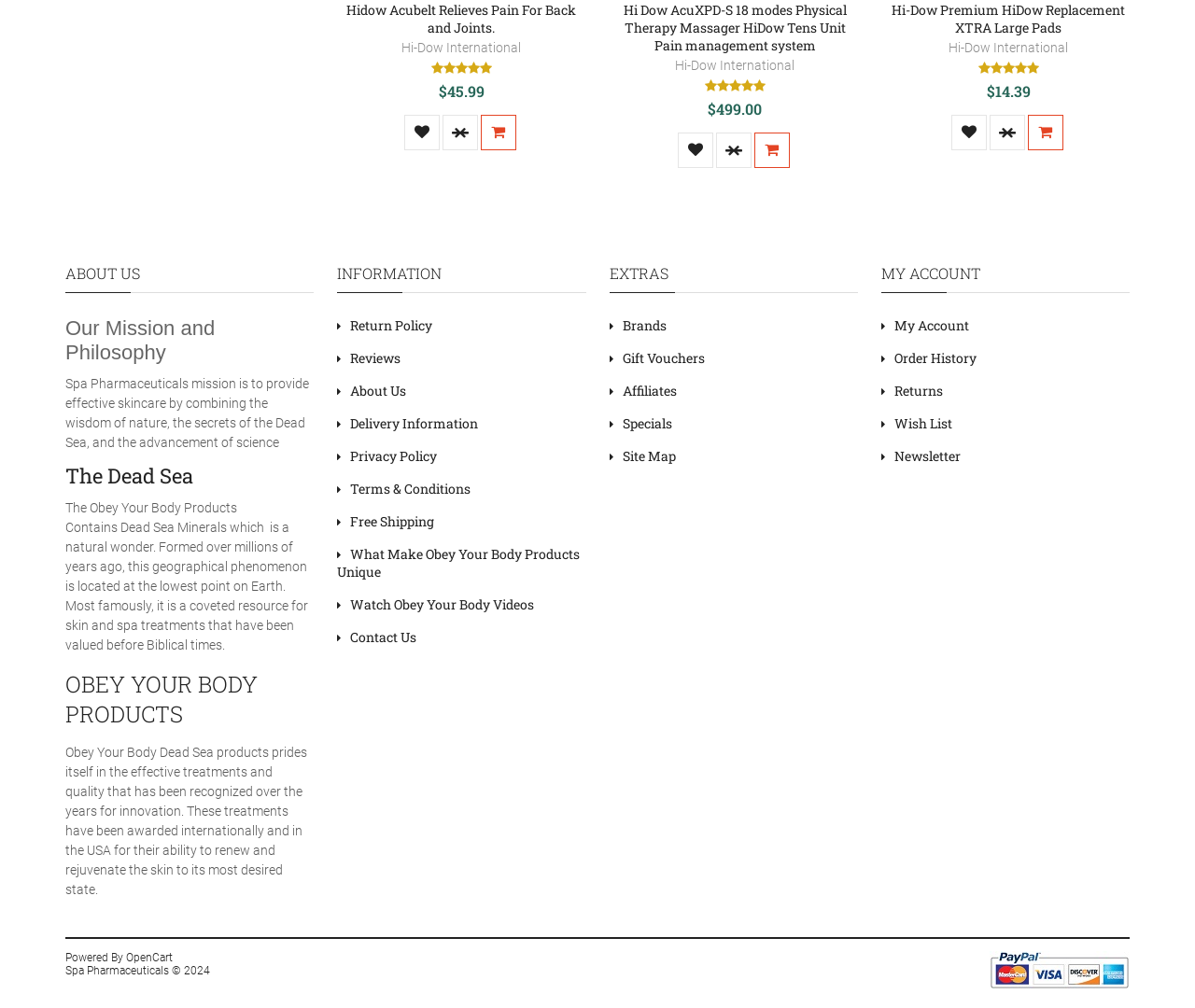Identify the bounding box coordinates of the clickable region required to complete the instruction: "View order history". The coordinates should be given as four float numbers within the range of 0 and 1, i.e., [left, top, right, bottom].

[0.748, 0.346, 0.817, 0.364]